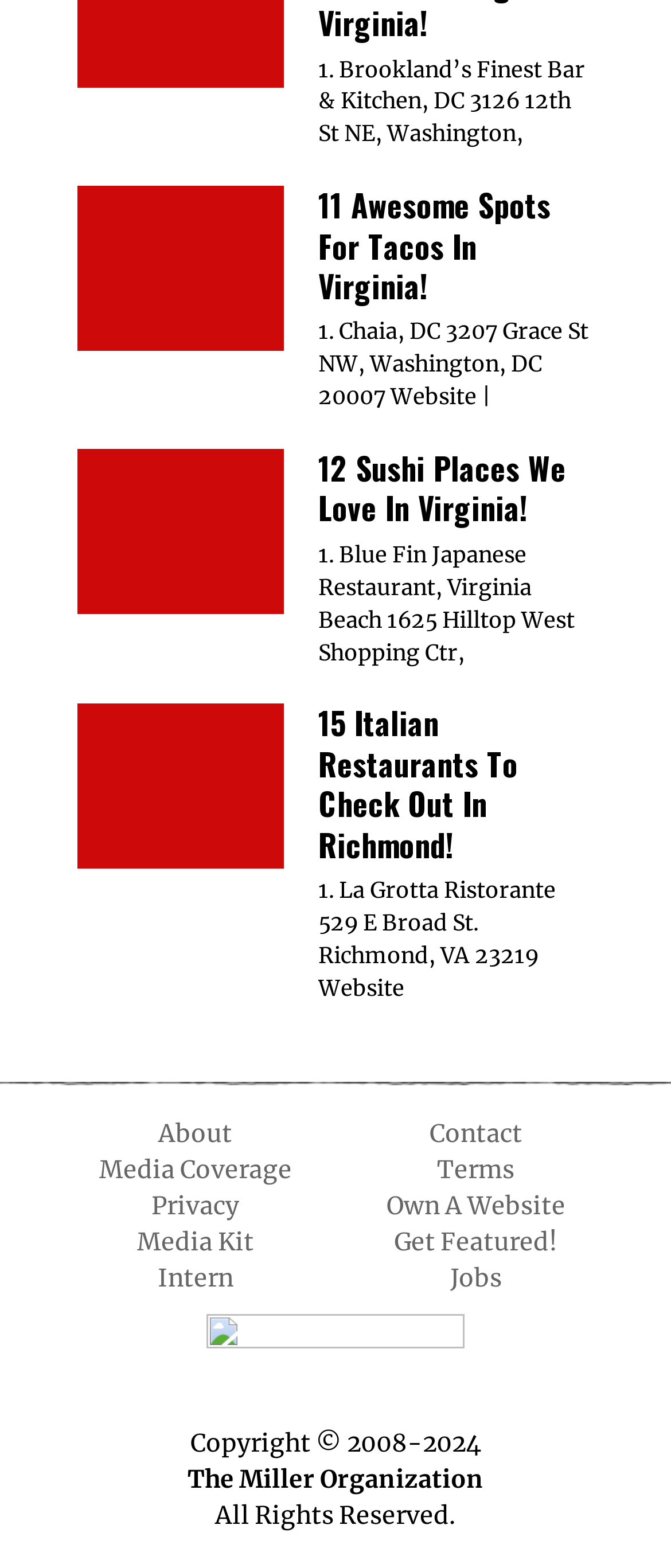Determine the bounding box coordinates of the clickable area required to perform the following instruction: "Check the Copyright information". The coordinates should be represented as four float numbers between 0 and 1: [left, top, right, bottom].

[0.283, 0.91, 0.717, 0.93]